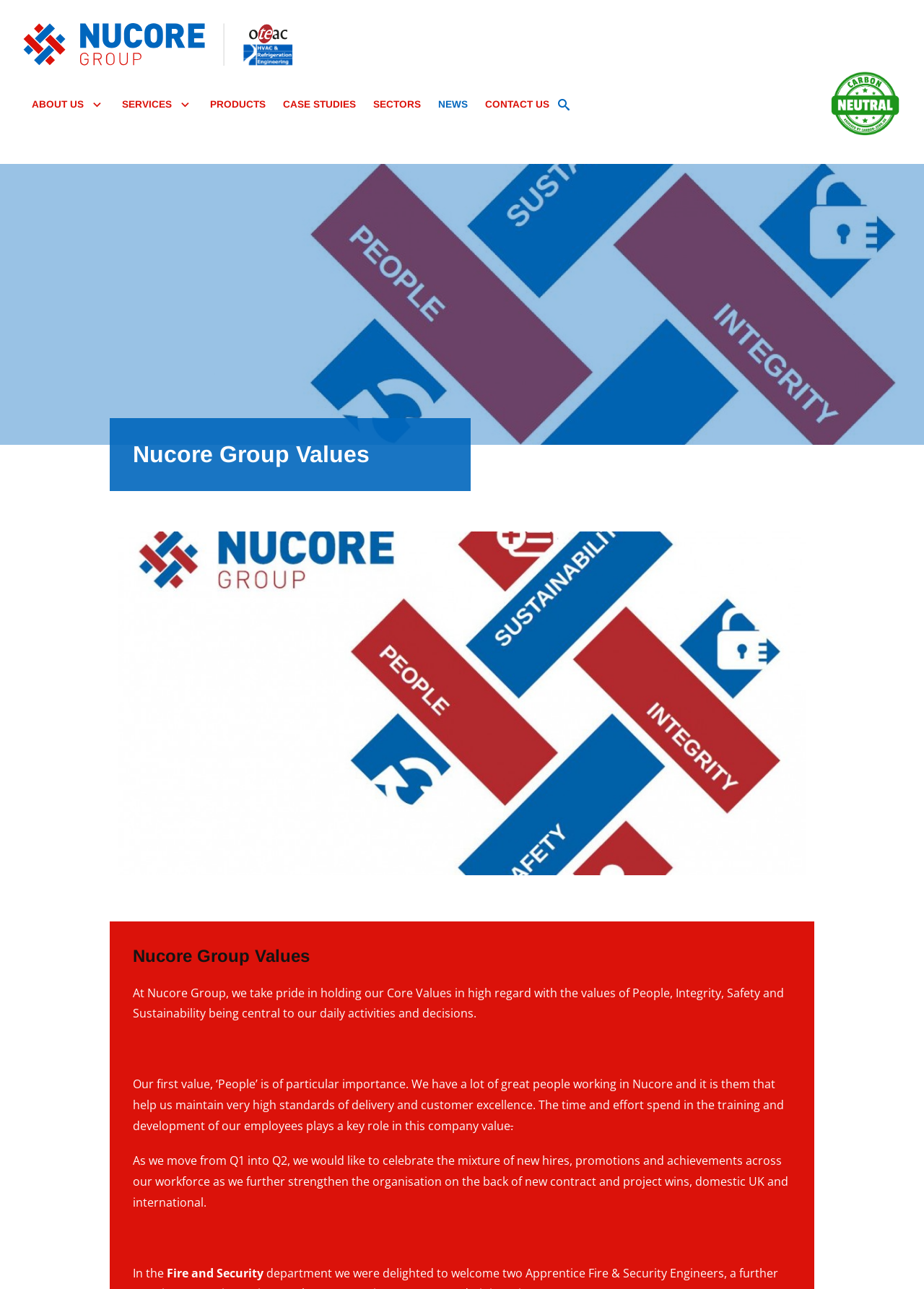Identify the headline of the webpage and generate its text content.

Nucore Group Values